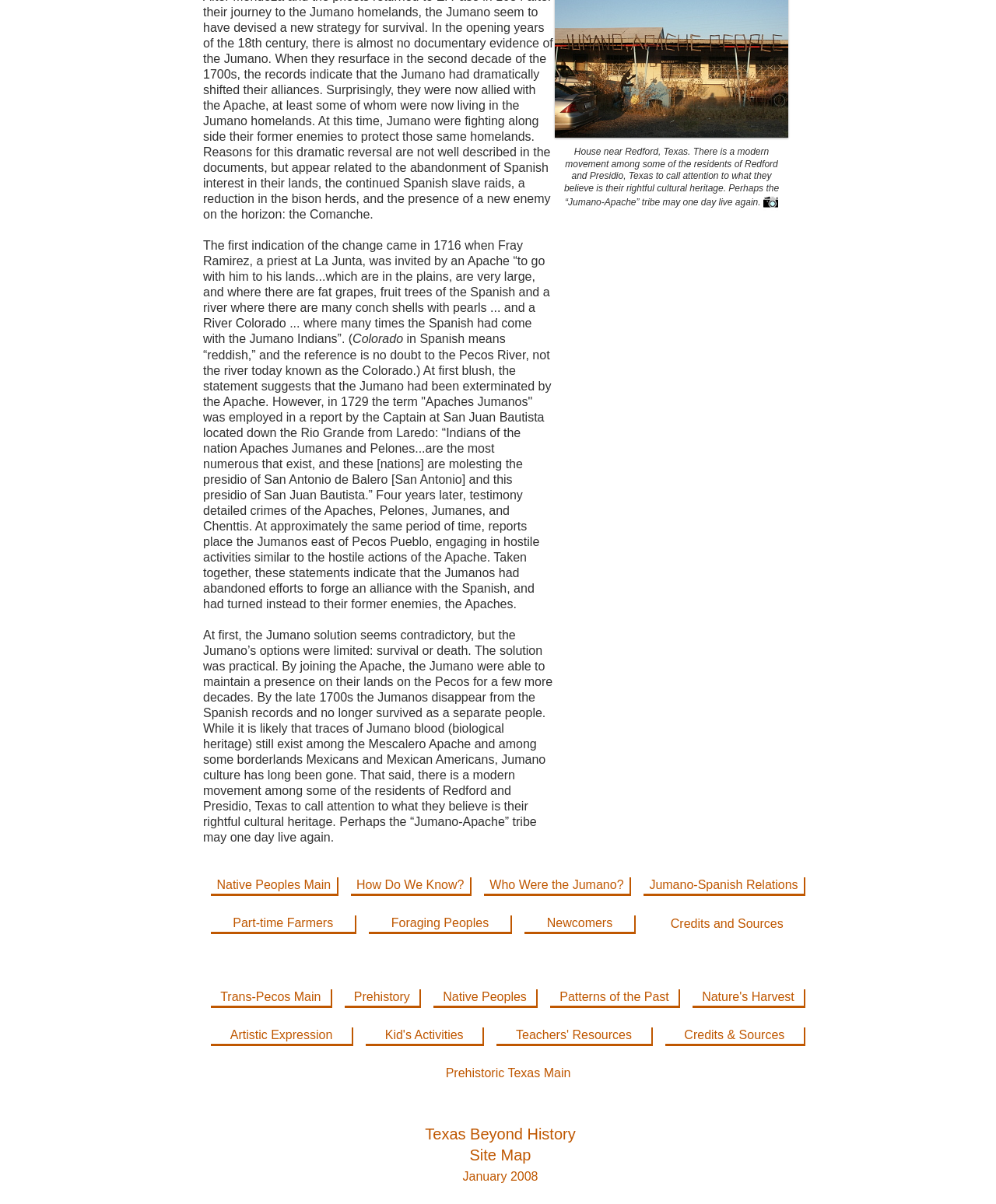From the details in the image, provide a thorough response to the question: What is the location of the Jumano Apache house in the photo?

The link 'photo of Jumano Apache house near Redford, Texas' suggests that the photo is of a Jumano Apache house located near Redford, Texas.